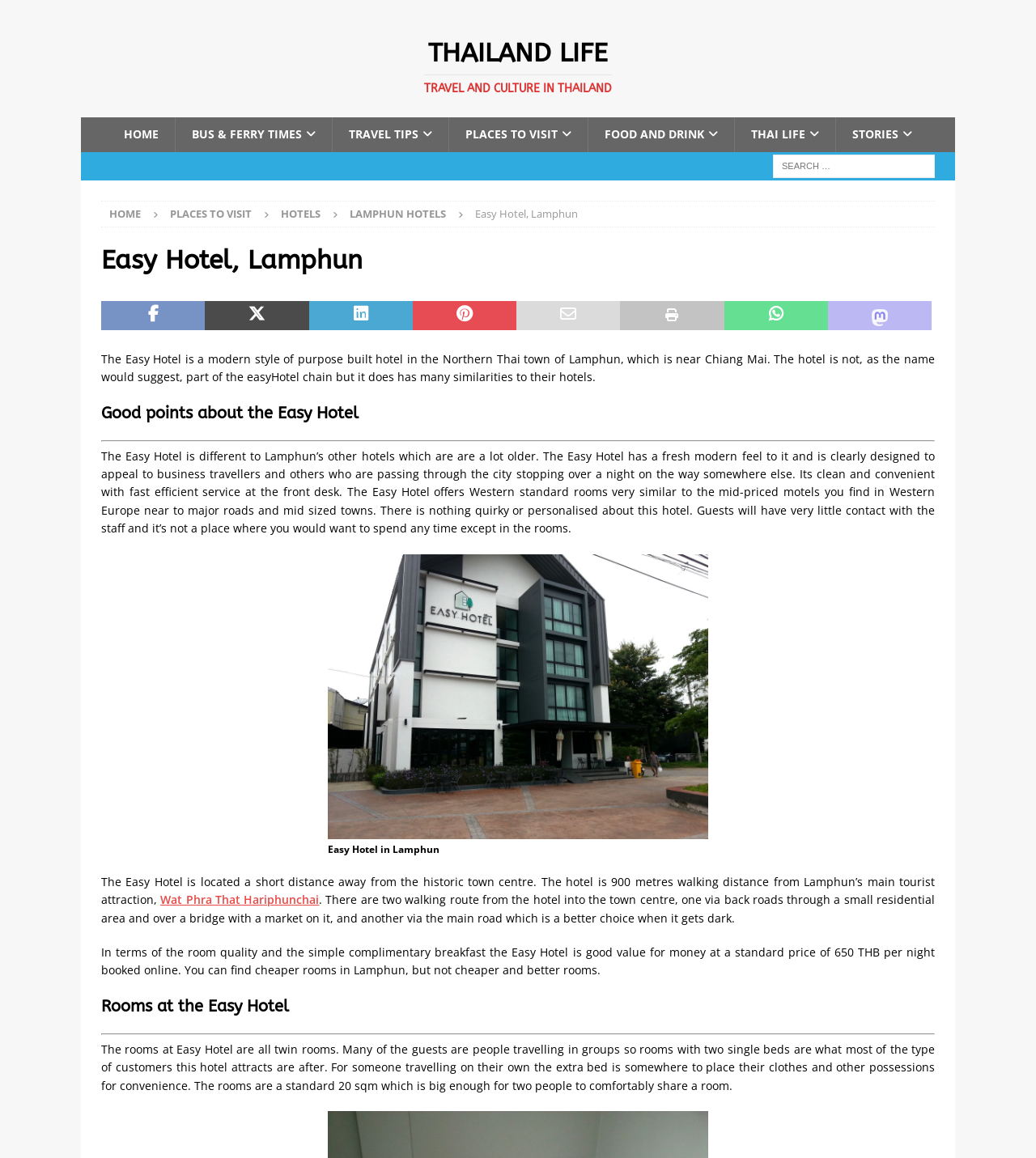Determine the bounding box coordinates of the clickable element to complete this instruction: "Visit PLACES TO VISIT page". Provide the coordinates in the format of four float numbers between 0 and 1, [left, top, right, bottom].

[0.433, 0.102, 0.567, 0.131]